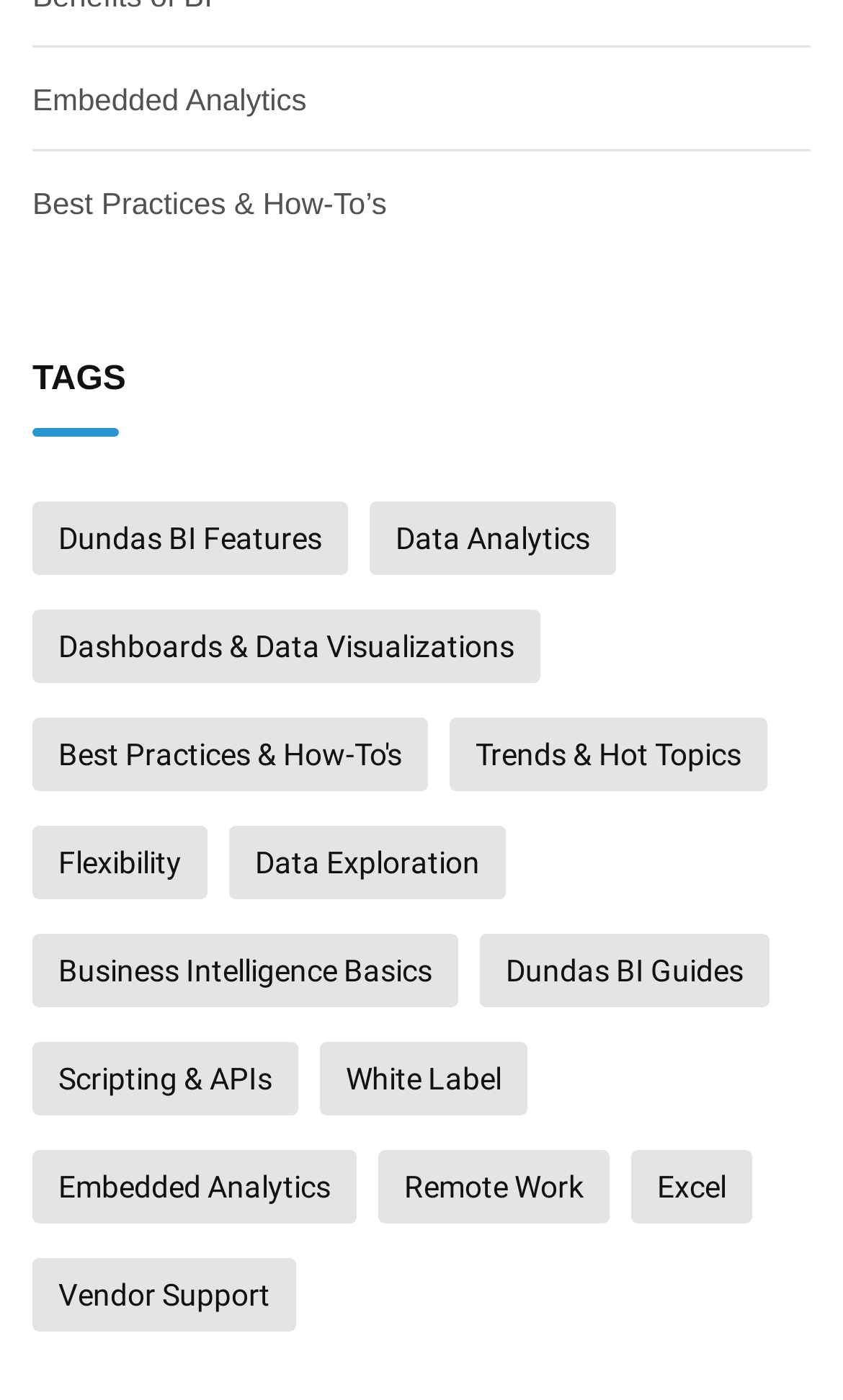Please provide a detailed answer to the question below by examining the image:
How many categories are listed at the top of the webpage?

At the top of the webpage, there are two categories listed horizontally, which are 'Embedded Analytics' and 'Best Practices & How-To’s'. These two categories are heading elements with bounding box coordinates of [0.038, 0.052, 0.962, 0.091] and [0.038, 0.127, 0.962, 0.166] respectively.